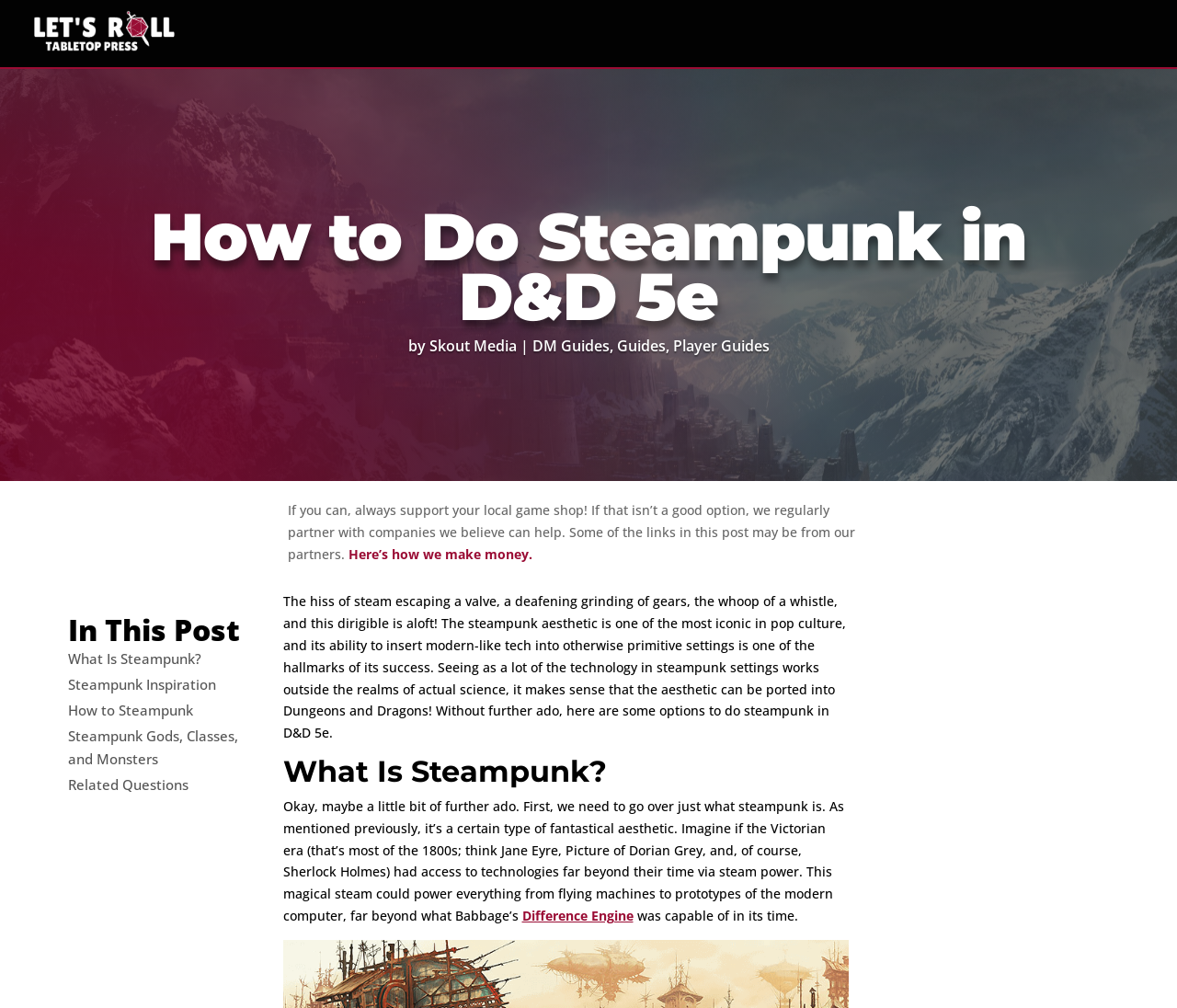Detail the webpage's structure and highlights in your description.

The webpage is about incorporating steampunk elements into Dungeons and Dragons 5e. At the top, there is a logo image and a link to the website's homepage. Below that, the title "How to Do Steampunk in D&D 5e" is prominently displayed in a large font, accompanied by the author's name "Skout Media" and categories "DM Guides, Guides, Player Guides".

On the left side, there is a section with a brief disclaimer about supporting local game shops and affiliate links. Below that, there is a table of contents titled "In This Post" with links to different sections of the article, including "What Is Steampunk?", "Steampunk Inspiration", "How to Steampunk", "Steampunk Gods, Classes, and Monsters", and "Related Questions".

The main content of the article starts with a descriptive paragraph about the steampunk aesthetic, followed by a section titled "What Is Steampunk?" which explains the concept of steampunk and its characteristics. The text is divided into paragraphs with a clear structure, making it easy to follow. There are no images in the main content area, but there are links to external resources, such as the "Difference Engine" mentioned in the text. Overall, the webpage is well-organized and easy to navigate, with a clear focus on providing information about steampunk in D&D 5e.